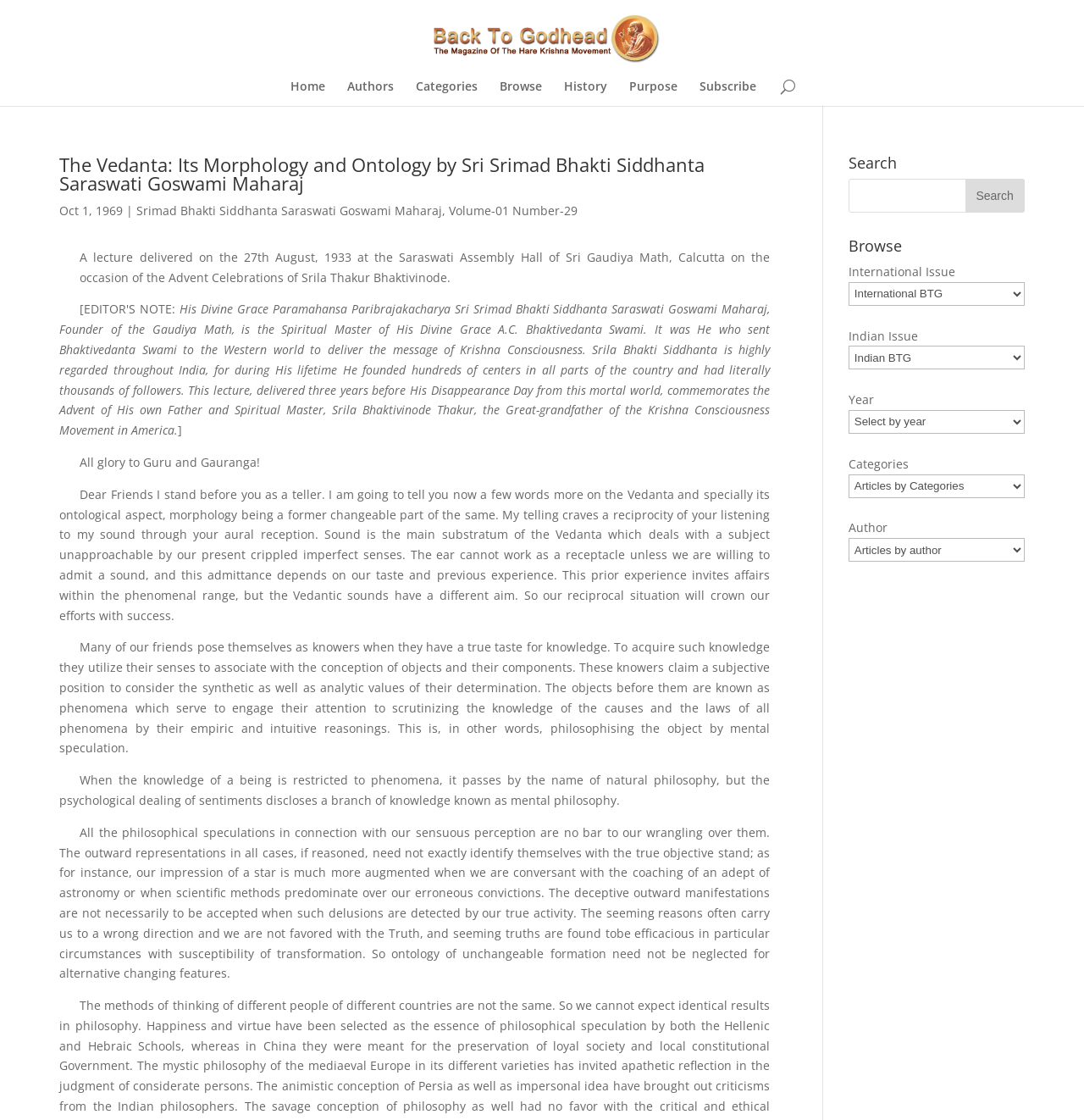Locate the bounding box coordinates of the clickable area needed to fulfill the instruction: "Browse by 'Author'".

[0.783, 0.464, 0.819, 0.478]